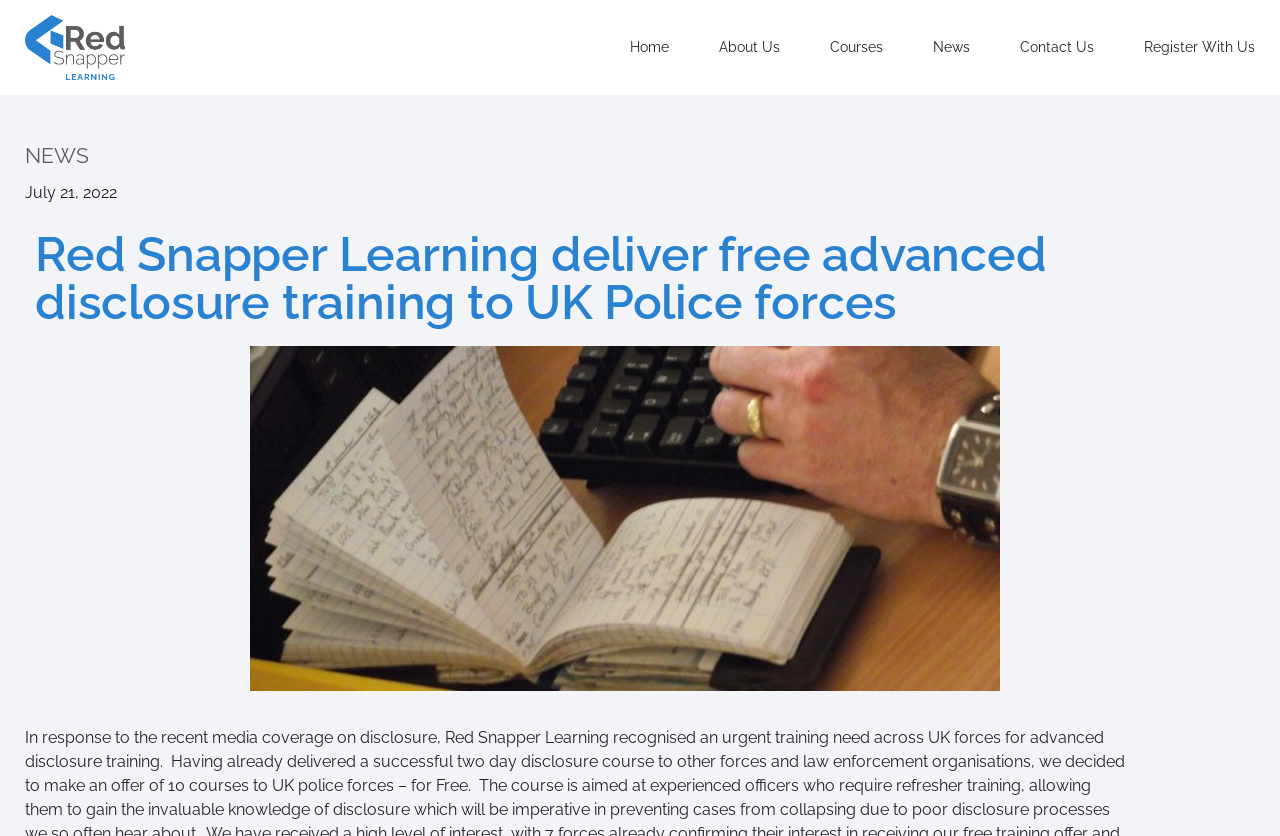Use one word or a short phrase to answer the question provided: 
What is the format of the image?

Image